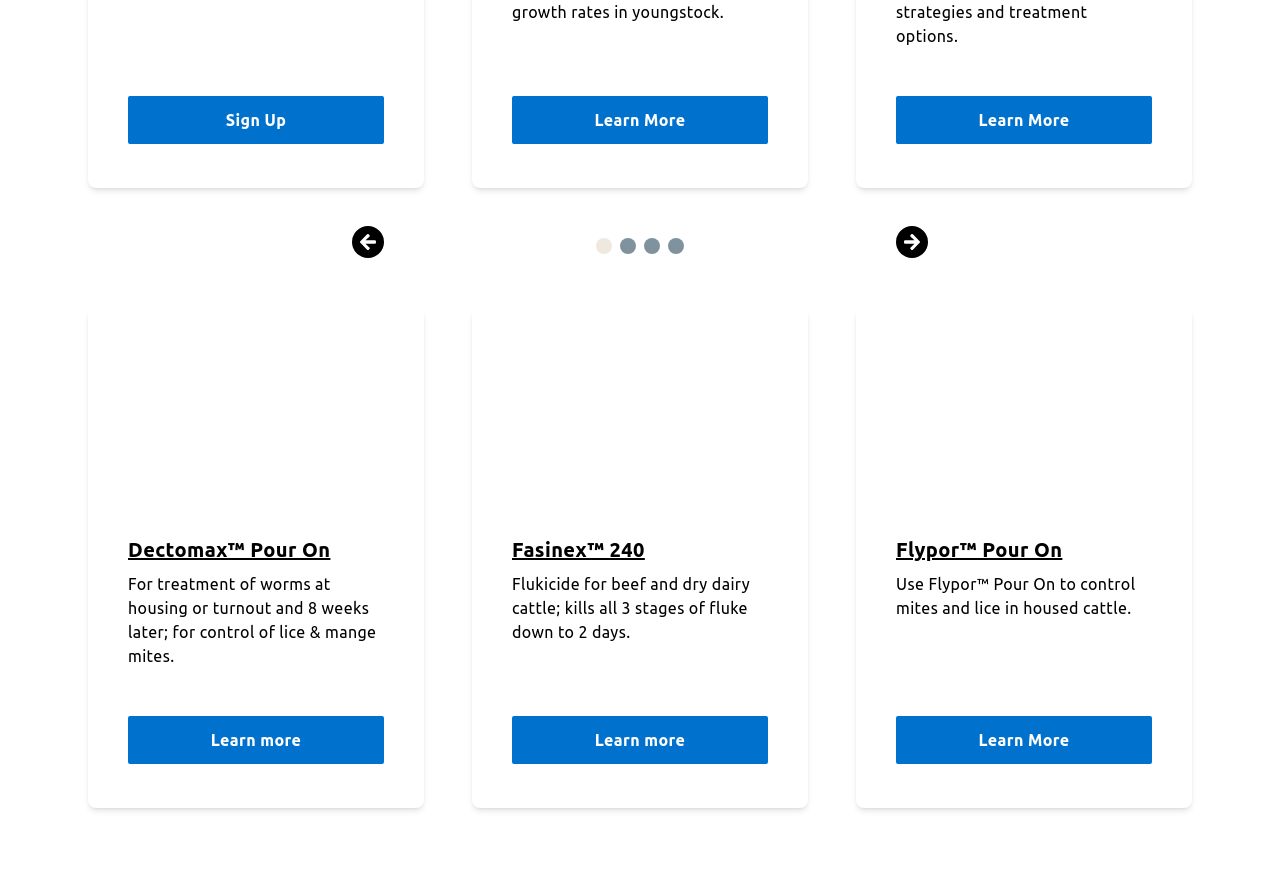From the webpage screenshot, predict the bounding box coordinates (top-left x, top-left y, bottom-right x, bottom-right y) for the UI element described here: parent_node: Flypor™ Pour On

[0.681, 0.368, 0.919, 0.586]